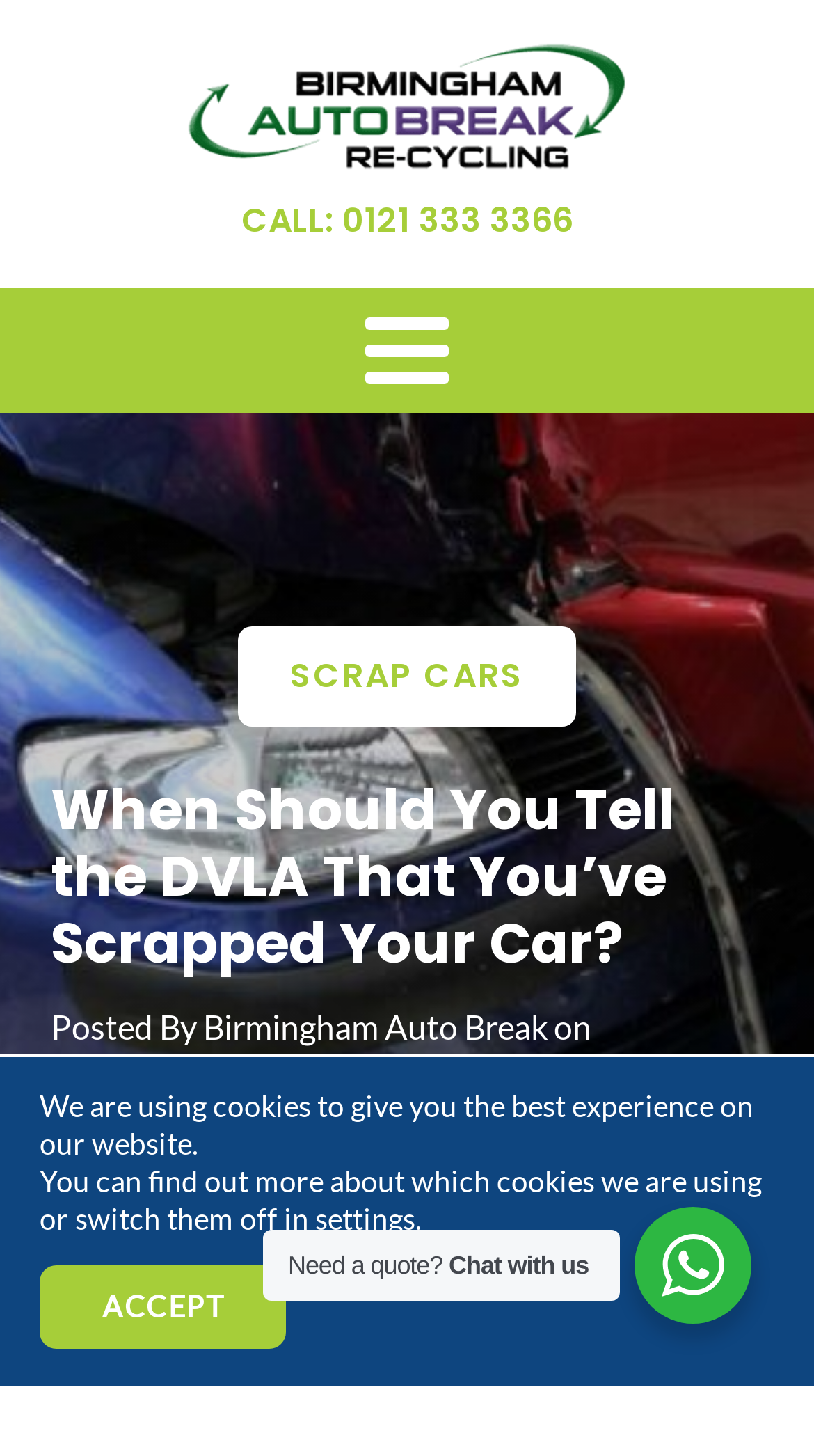When was the article posted?
Provide an in-depth and detailed explanation in response to the question.

I found the date by looking at the static text element '17/08/2021' which is located below the 'Posted By' and company name text.